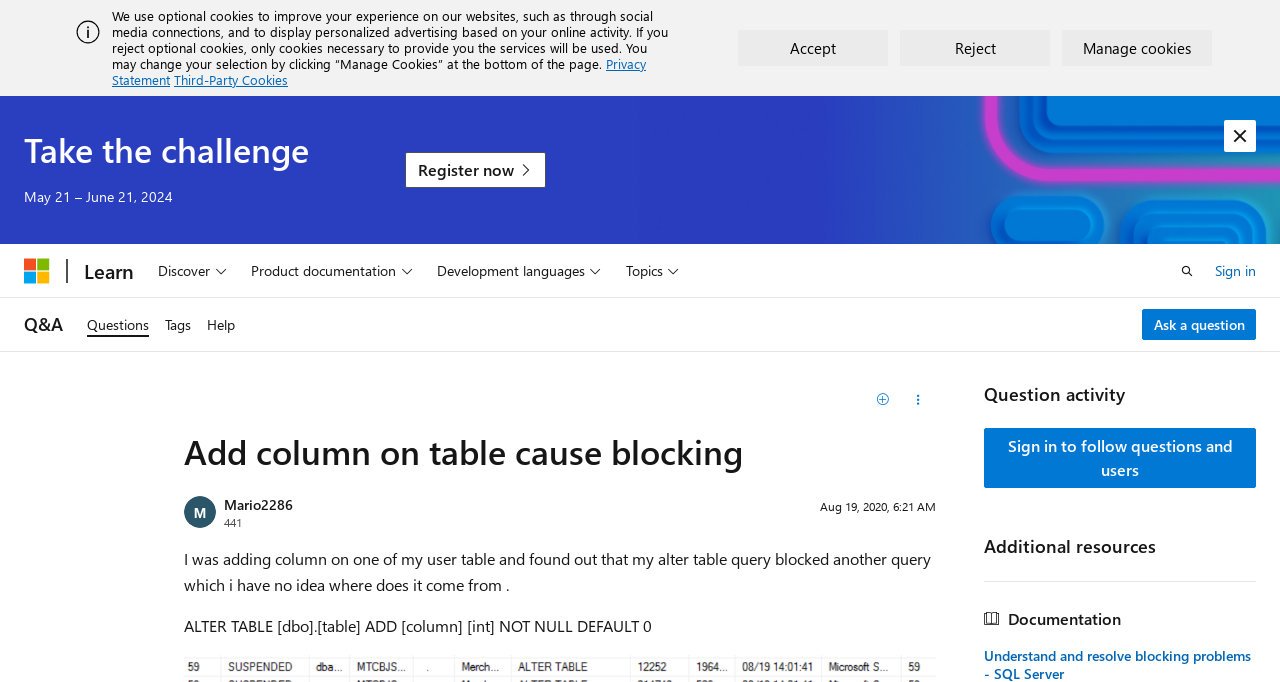Please identify the bounding box coordinates of the element's region that I should click in order to complete the following instruction: "Click the 'Q&A' link". The bounding box coordinates consist of four float numbers between 0 and 1, i.e., [left, top, right, bottom].

[0.019, 0.449, 0.049, 0.503]